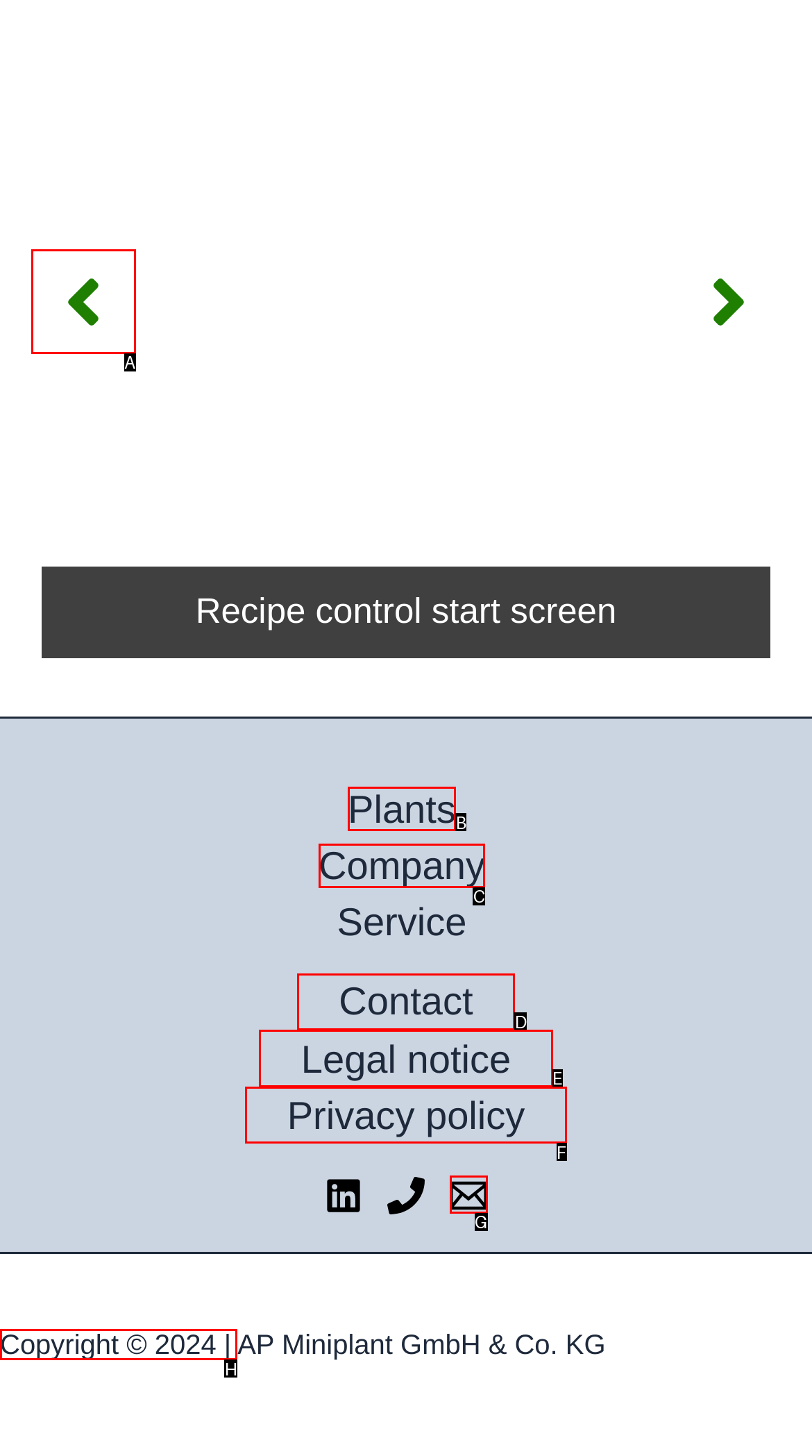Specify which UI element should be clicked to accomplish the task: View the 'Copyright' information. Answer with the letter of the correct choice.

H